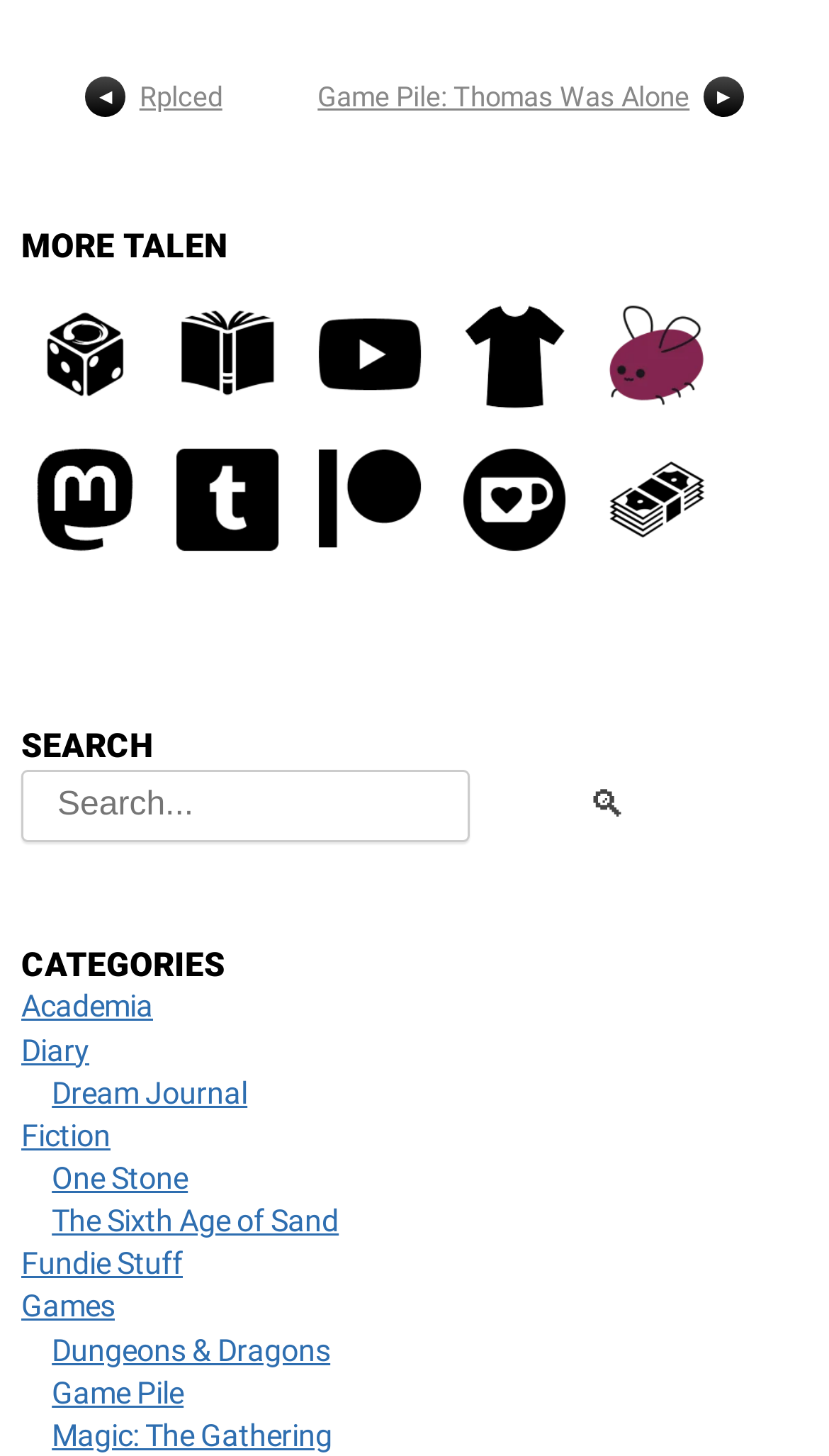What is the first category?
From the details in the image, answer the question comprehensively.

I looked at the links under the 'CATEGORIES' heading and found that the first category is 'Academia'.